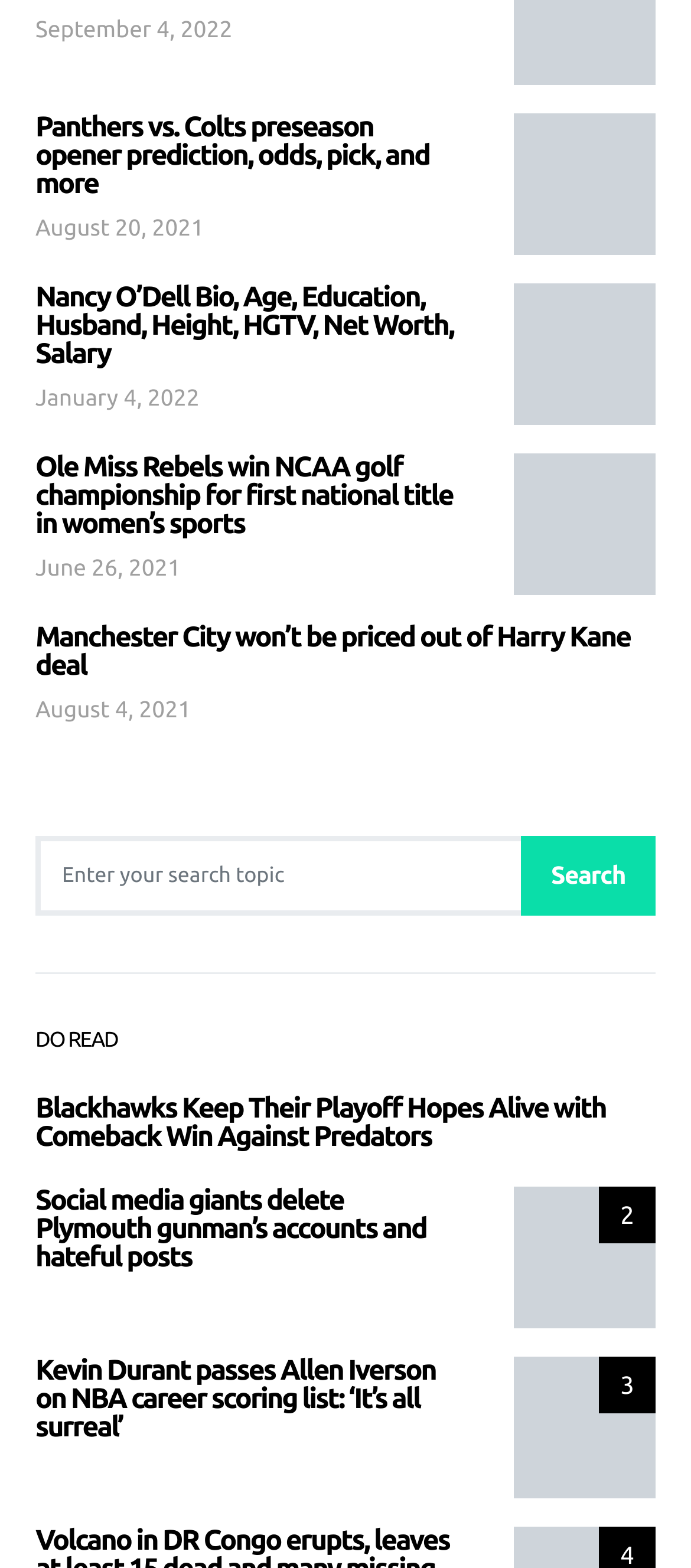Determine the bounding box coordinates for the clickable element required to fulfill the instruction: "Learn about Nancy O’Dell". Provide the coordinates as four float numbers between 0 and 1, i.e., [left, top, right, bottom].

[0.051, 0.18, 0.656, 0.236]